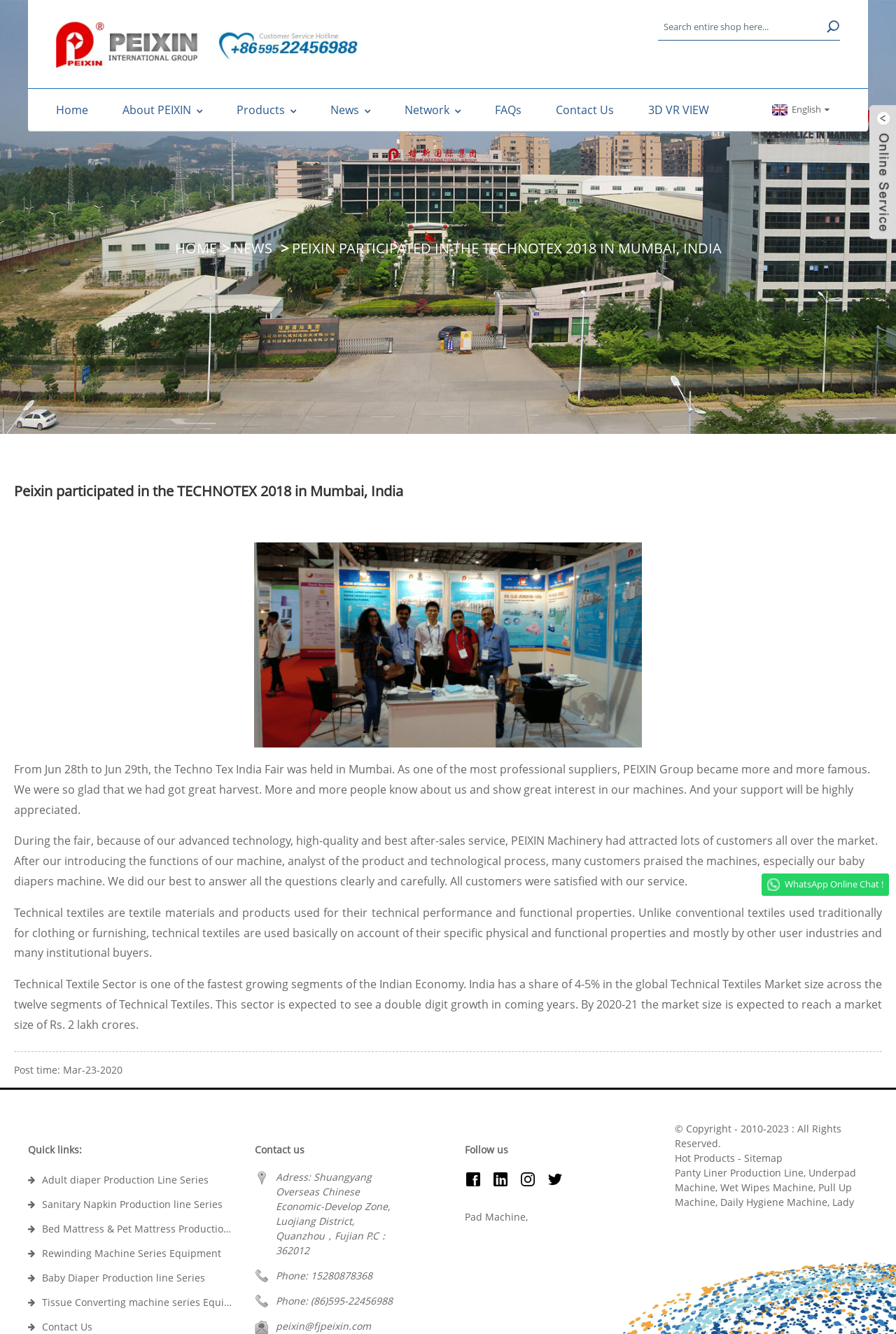How many links are there in the 'Quick links' section?
Offer a detailed and exhaustive answer to the question.

The 'Quick links' section has 7 links, namely 'Adult diaper Production Line Series', 'Sanitary Napkin Production line Series', 'Bed Mattress & Pet Mattress Production line Series', 'Rewinding Machine Series Equipment', 'Baby Diaper Production line Series', 'Tissue Converting machine series Equipment', and 'Contact Us'.